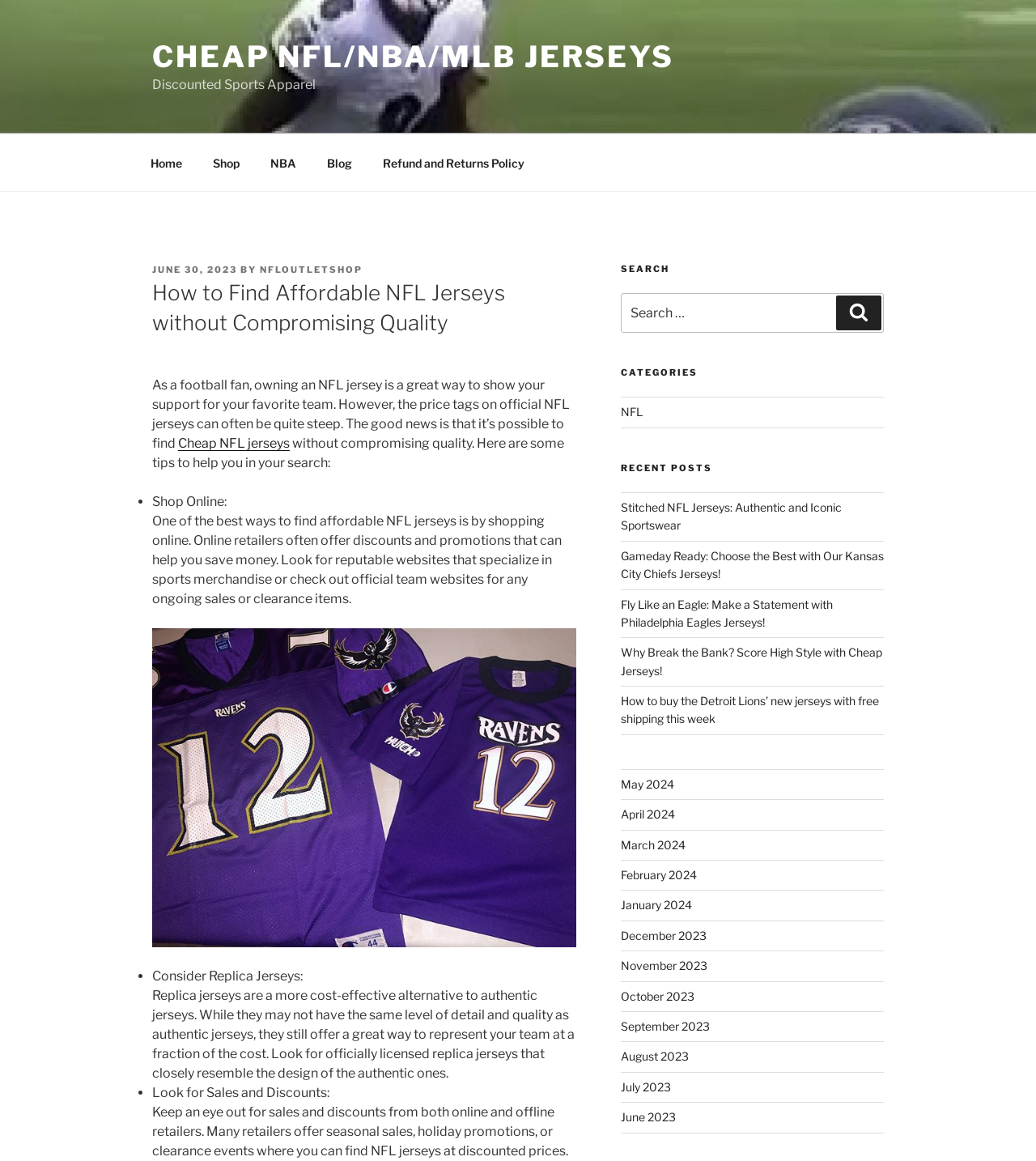Please examine the image and provide a detailed answer to the question: What is the alternative to authentic jerseys?

According to the webpage, replica jerseys are a more cost-effective alternative to authentic jerseys, offering a way to represent your team at a fraction of the cost.